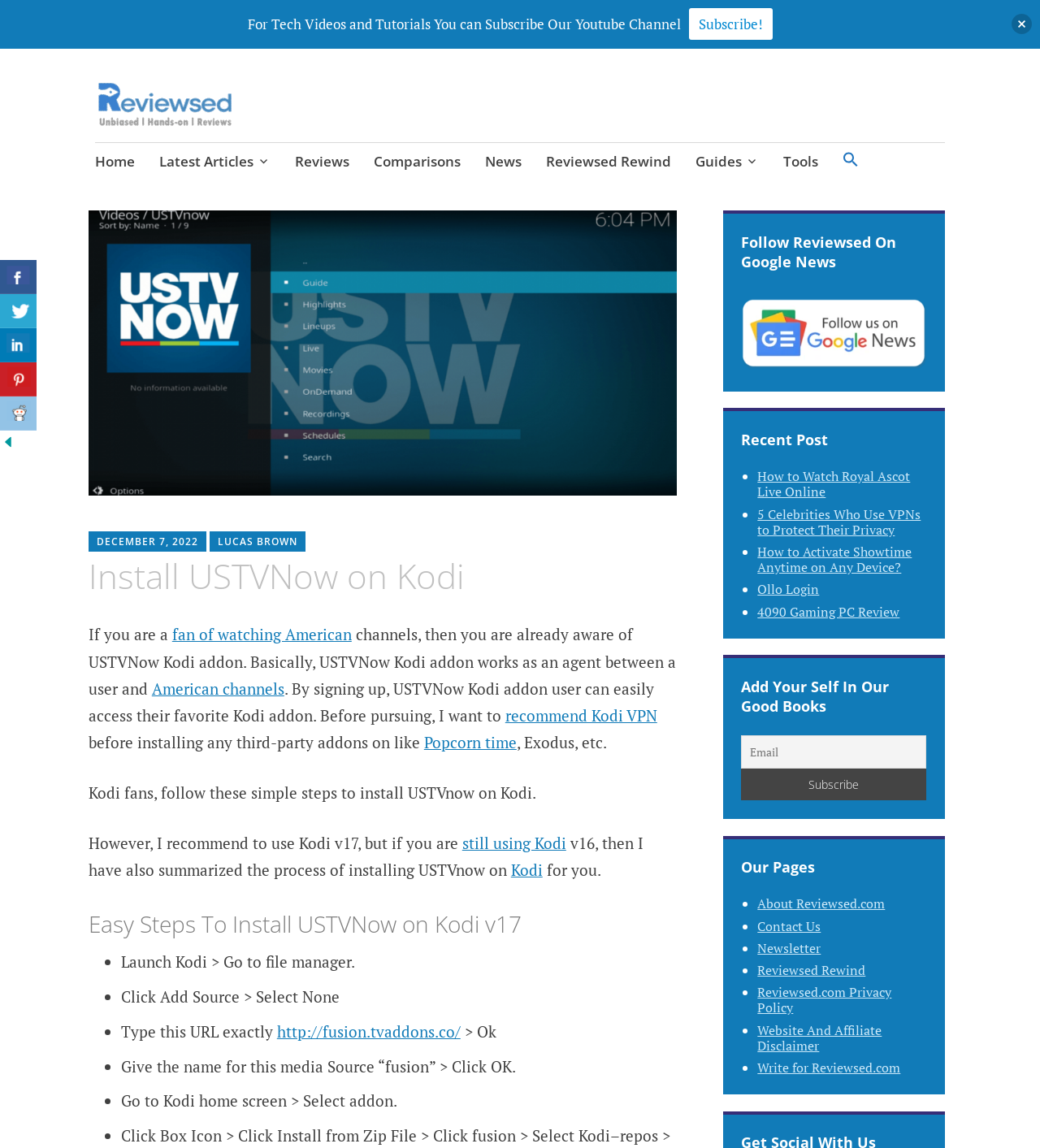Please identify the bounding box coordinates for the region that you need to click to follow this instruction: "Click on the 'Guides' link".

[0.669, 0.123, 0.73, 0.16]